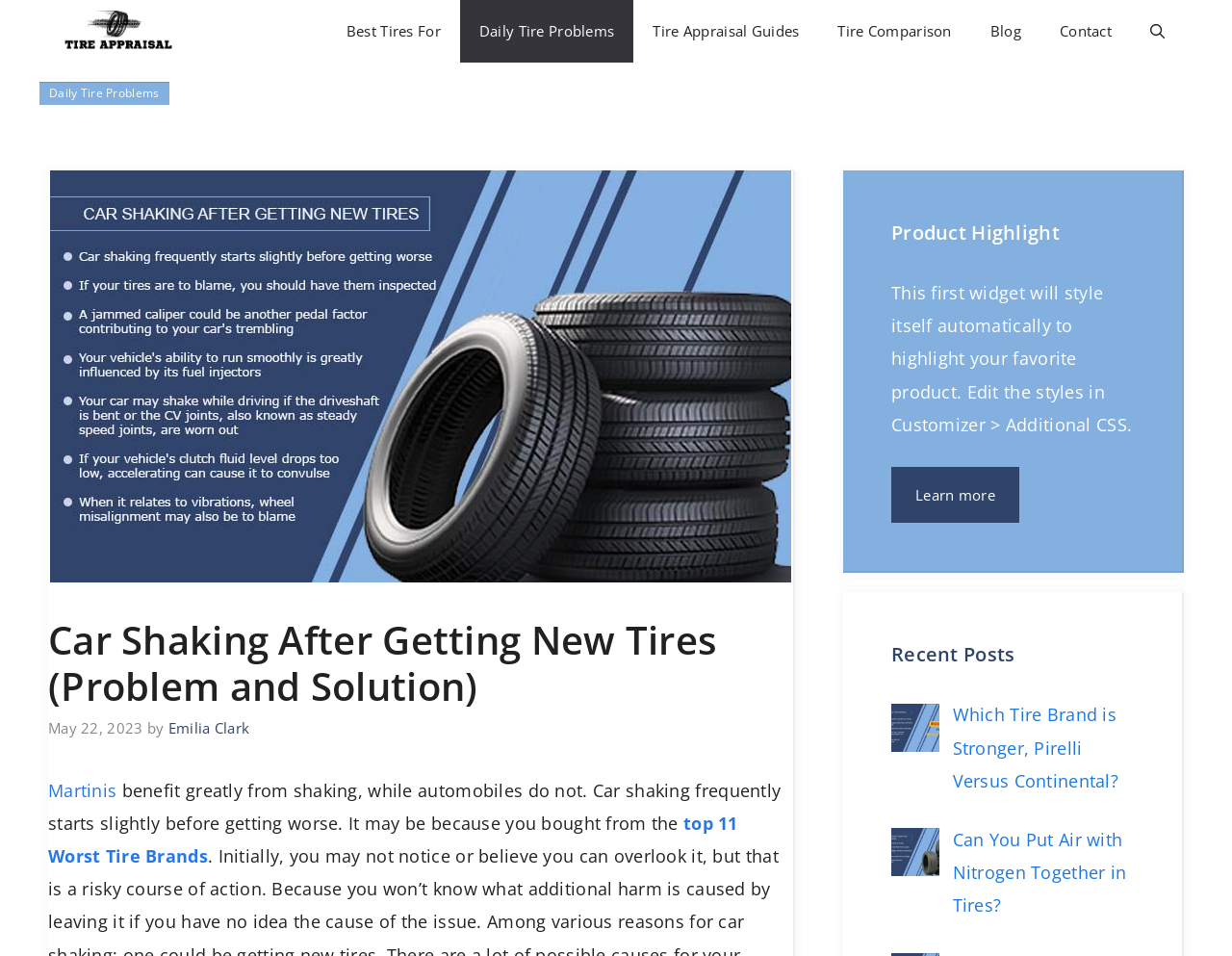Summarize the webpage with intricate details.

The webpage is about car tires, specifically discussing the issue of a car shaking after installing new tires. At the top, there is a navigation bar with several links, including "Tire Appraisal", "Best Tires For", "Daily Tire Problems", and others. Below the navigation bar, there is a prominent image of a car shaking after new tires, accompanied by a header that reads "Car Shaking After Getting New Tires (Problem and Solution)".

To the right of the image, there is a section with a time stamp "May 22, 2023" and an author's name "Emilia Clark". Below this section, there is a block of text that explains the problem of car shaking, mentioning that it may be due to buying from the wrong store. The text also includes a link to "top 11 Worst Tire Brands".

On the right side of the page, there is a complementary section with a heading "Product Highlight" and a brief description of a product. Below this, there is a section with a heading "Recent Posts" that lists two recent articles, each with an image and a link to the full article. The articles are titled "Pirelli versus Continental Which Tire Brand is Stronger, Pirelli Versus Continental?" and "Nitrogen with air tires Can You Put Air with Nitrogen Together in Tires?".

Overall, the webpage appears to be a blog or informational website focused on car tires, with a mix of navigation links, images, and article summaries.